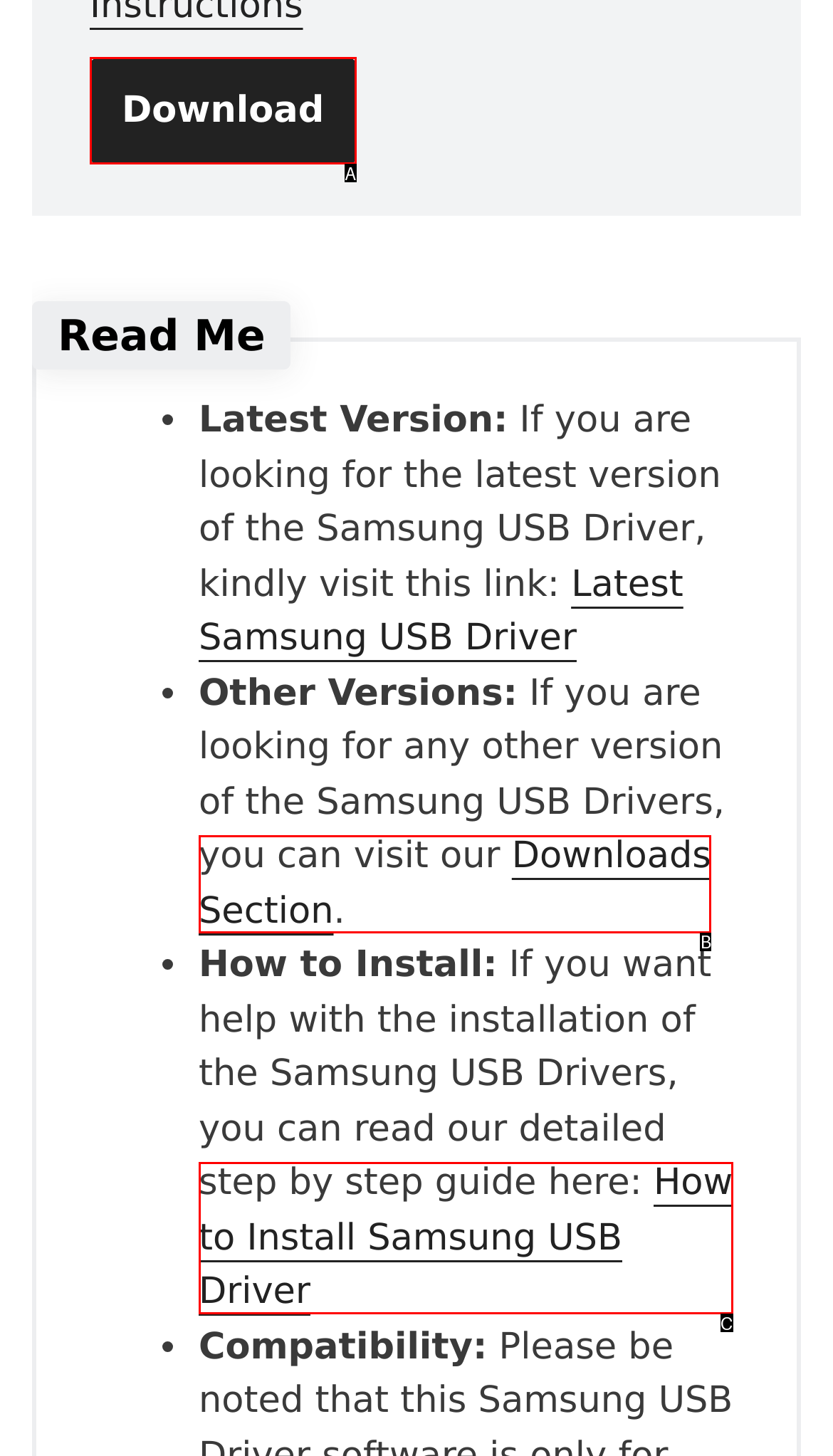Tell me which one HTML element best matches the description: Downloads Section
Answer with the option's letter from the given choices directly.

B